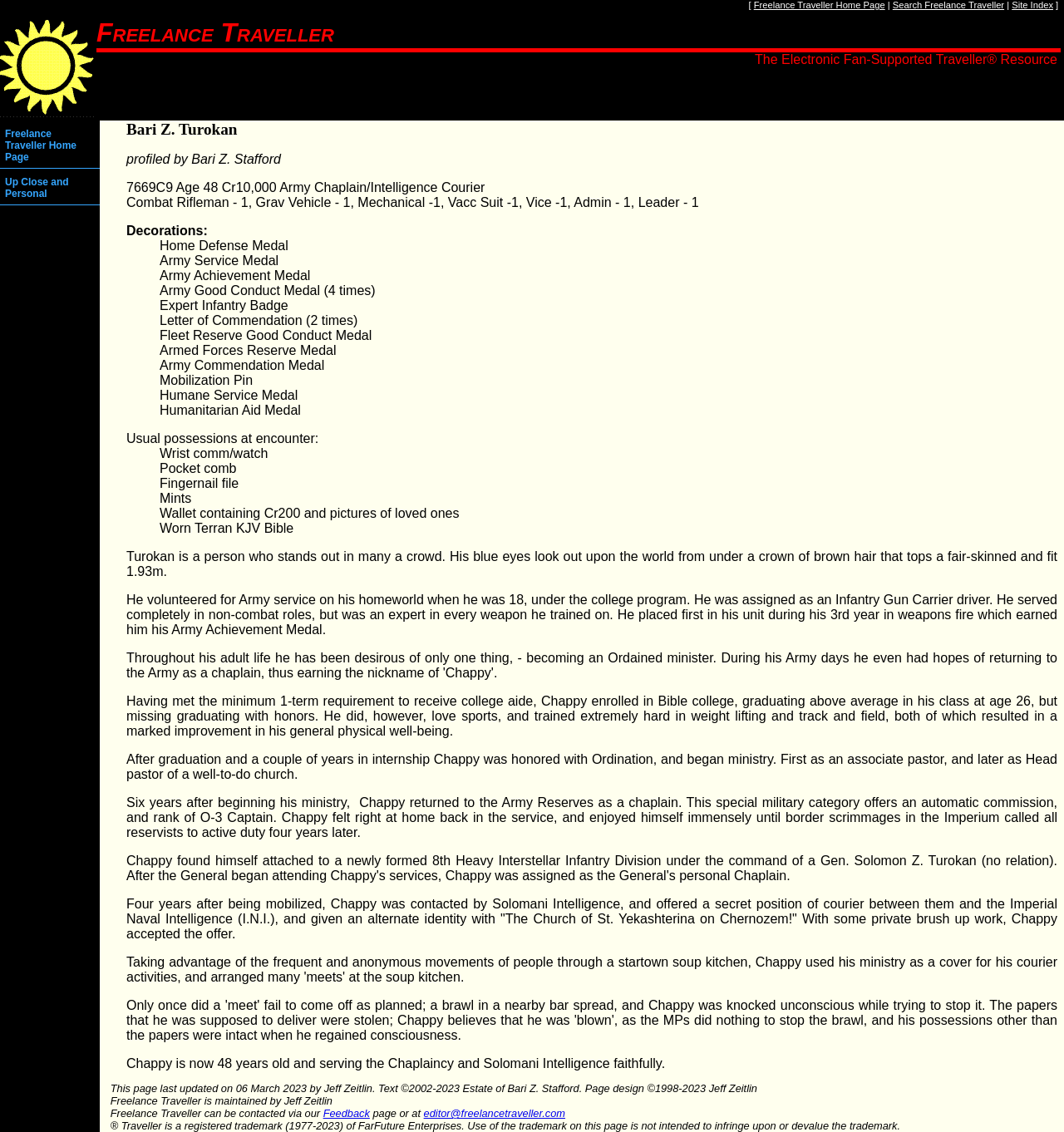What is the name of the organization that Bari Z. Turokan worked with as a courier?
Please provide a comprehensive and detailed answer to the question.

The answer can be found in the text 'Four years after being mobilized, Chappy was contacted by Solomani Intelligence, and offered a secret position of courier between them and the Imperial Naval Intelligence (I.N.I.)' which describes Bari Z. Turokan's work experience.